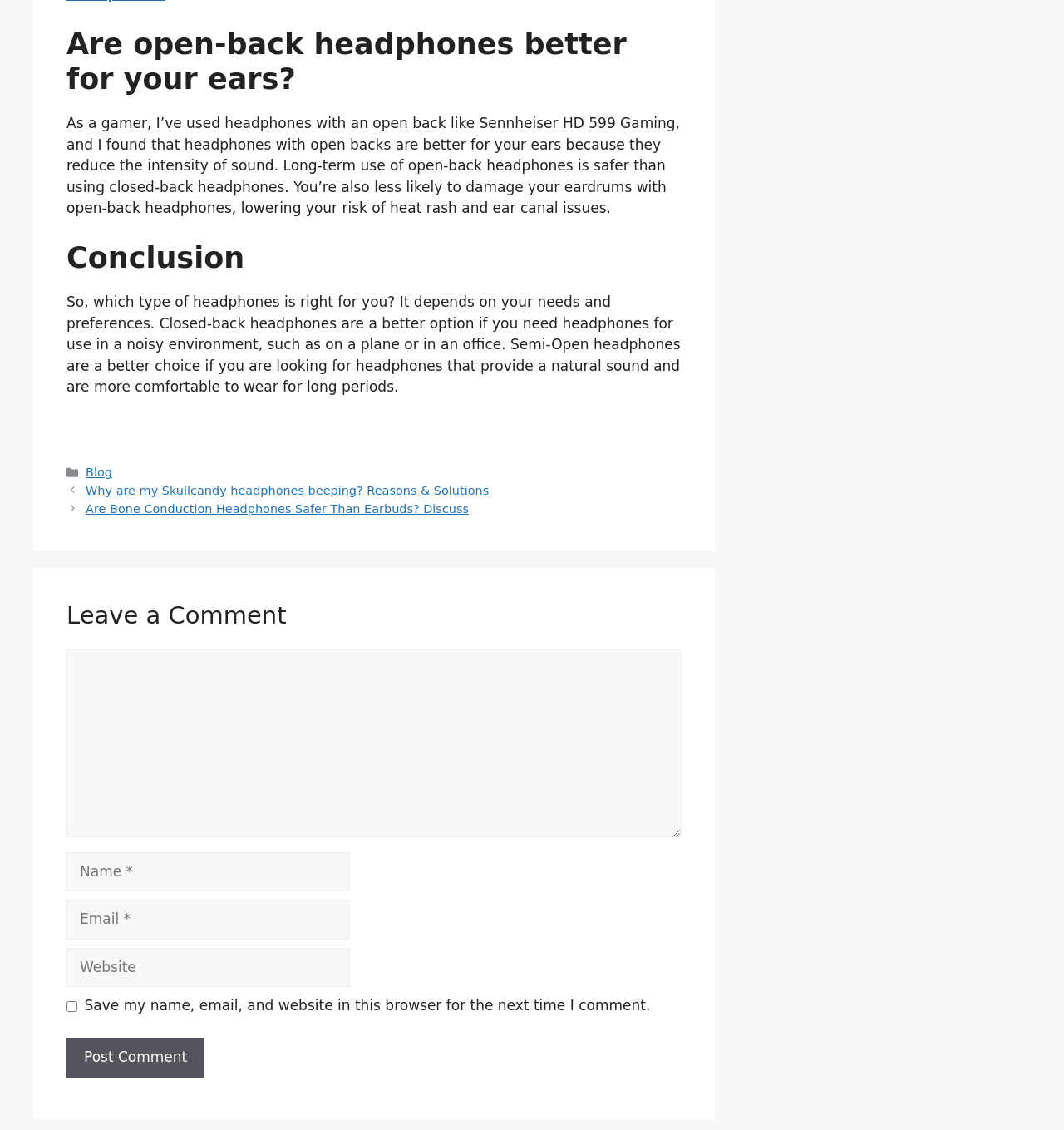Locate the bounding box coordinates of the element's region that should be clicked to carry out the following instruction: "Click on the link to learn about Bone Conduction Headphones". The coordinates need to be four float numbers between 0 and 1, i.e., [left, top, right, bottom].

[0.081, 0.444, 0.441, 0.456]